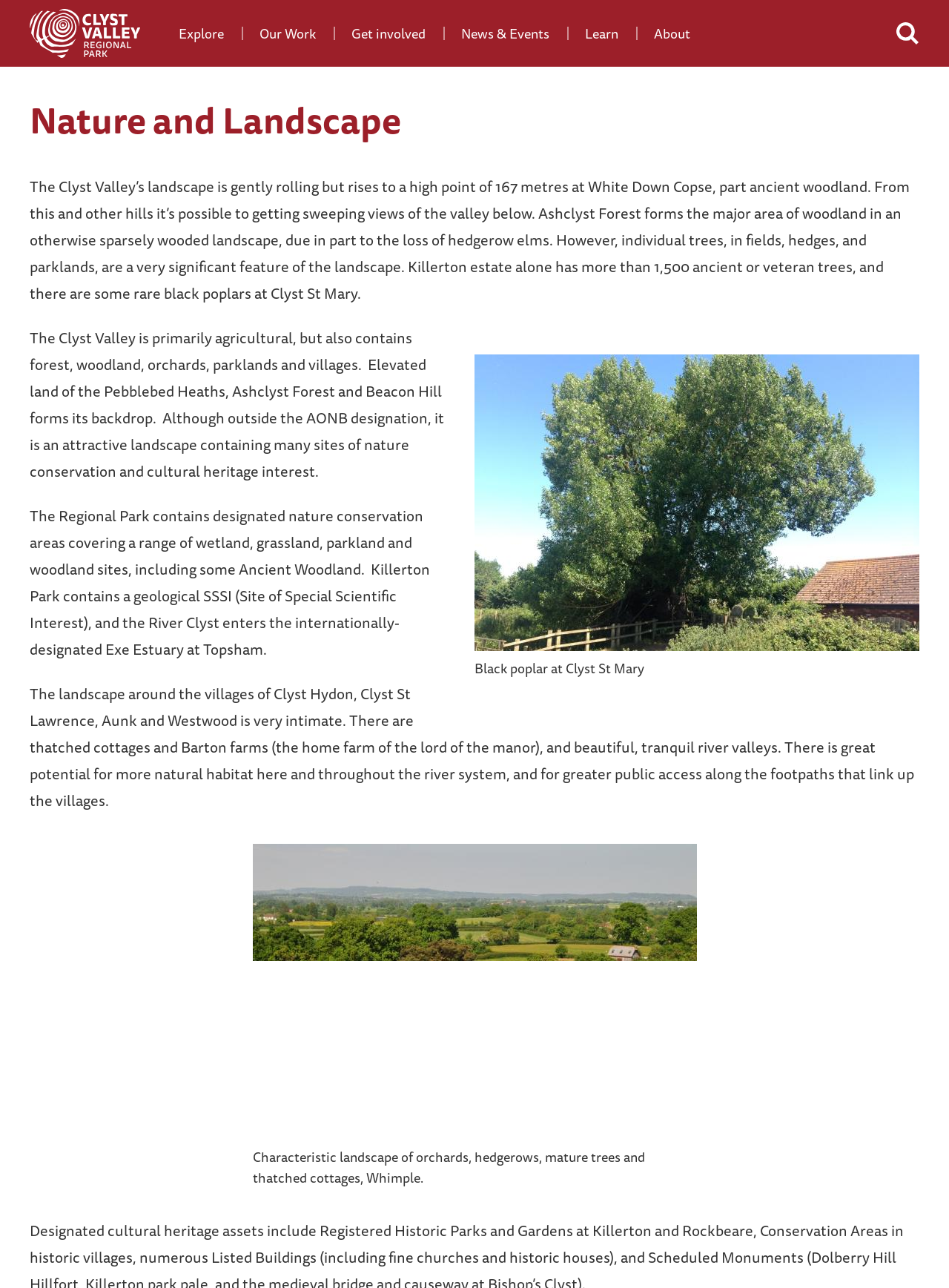Given the element description, predict the bounding box coordinates in the format (top-left x, top-left y, bottom-right x, bottom-right y). Make sure all values are between 0 and 1. Here is the element description: Get My Free Quote

None